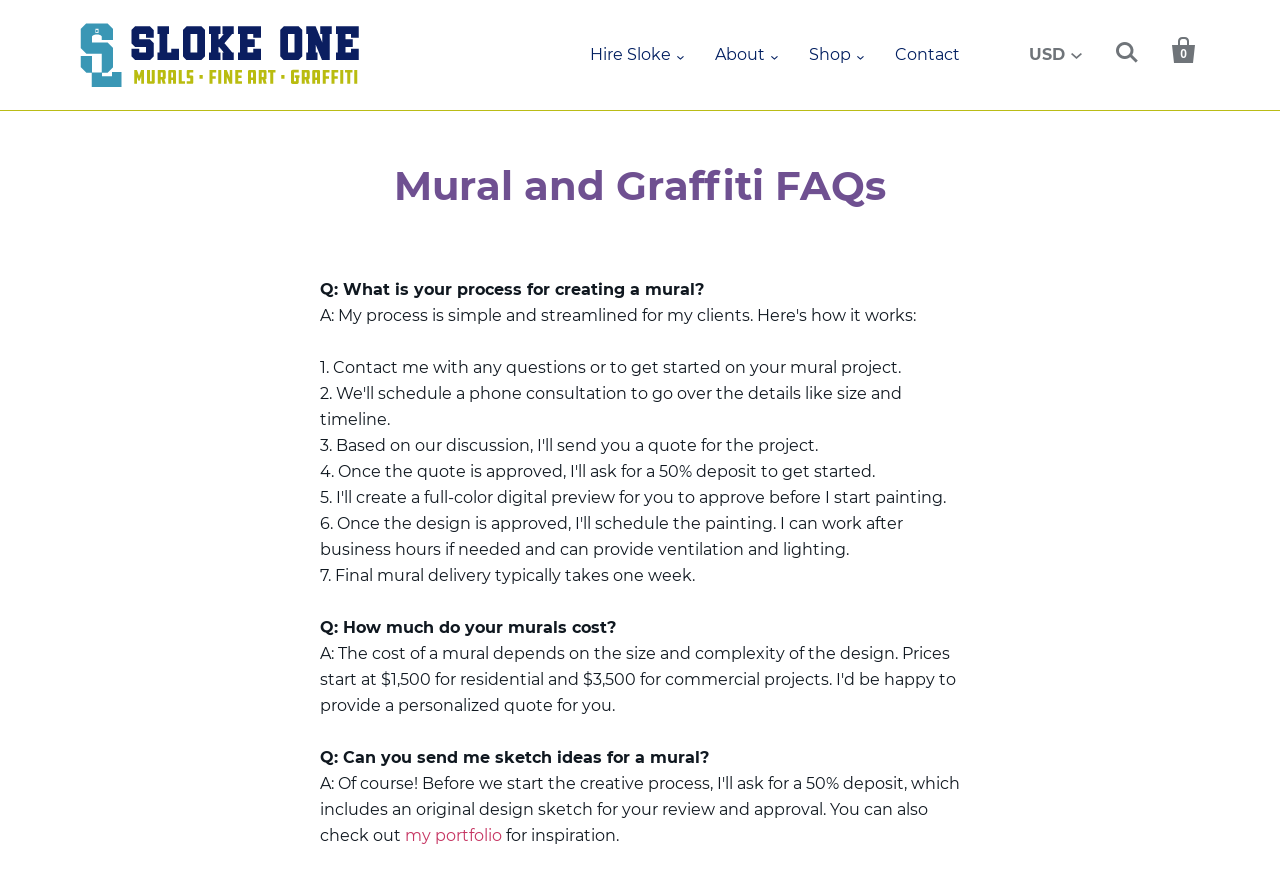Can you look at the image and give a comprehensive answer to the question:
What is the first step in creating a mural?

According to the webpage, the first step in creating a mural is to contact the artist, Sloke One, with any questions or to get started on the mural project.